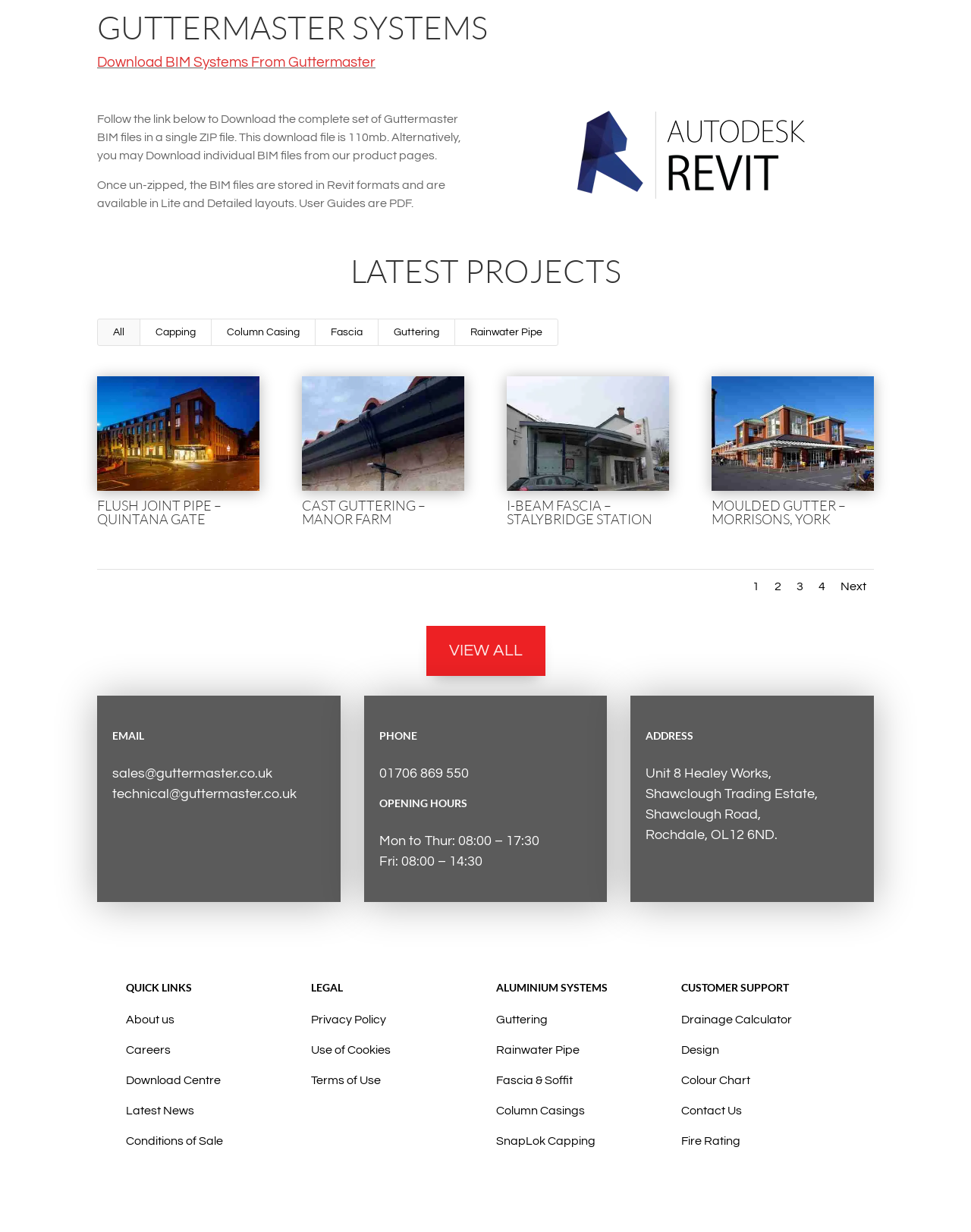Determine the bounding box coordinates in the format (top-left x, top-left y, bottom-right x, bottom-right y). Ensure all values are floating point numbers between 0 and 1. Identify the bounding box of the UI element described by: Cast Guttering – Manor Farm

[0.311, 0.404, 0.438, 0.428]